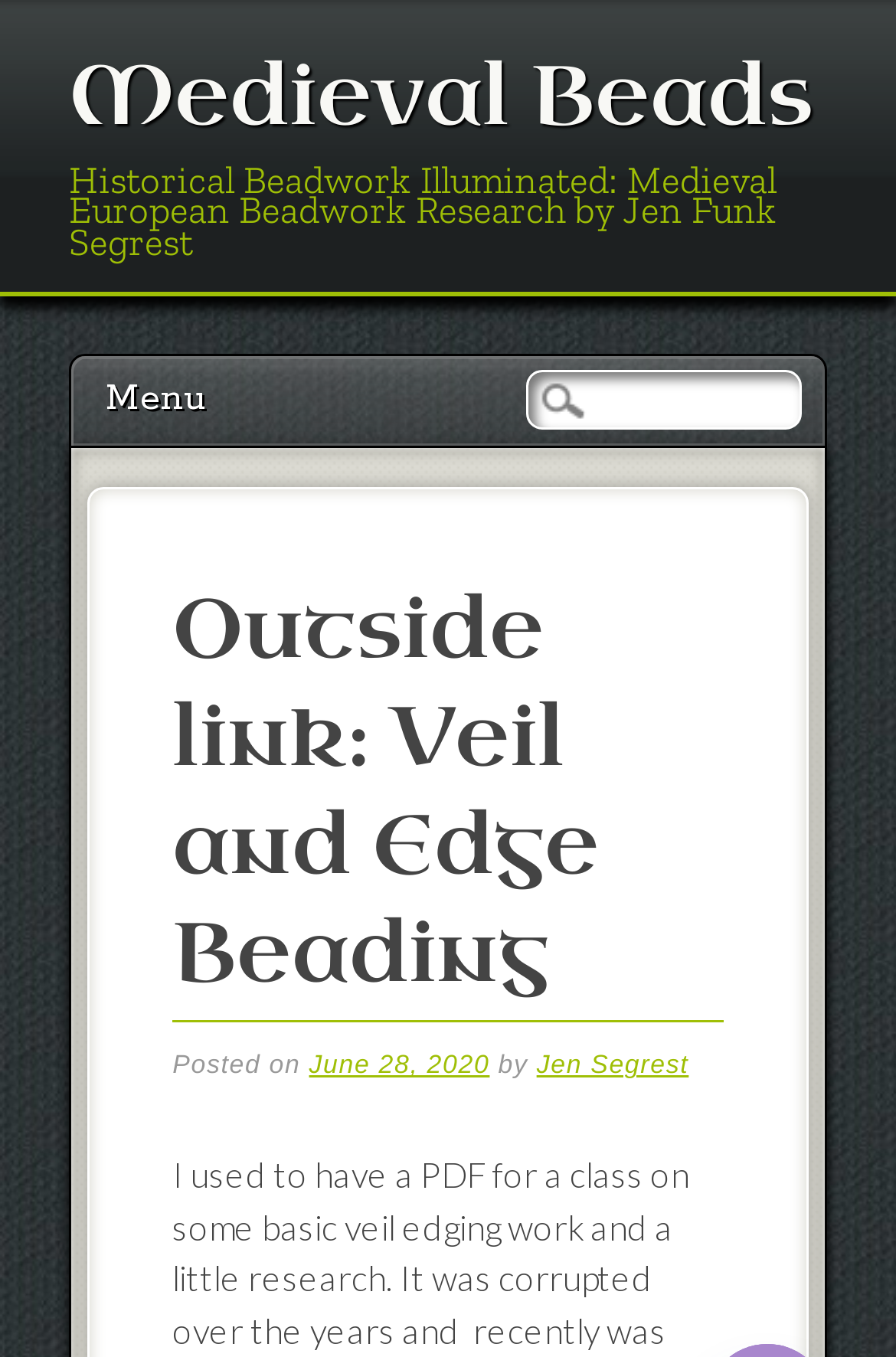When was the post published?
Please utilize the information in the image to give a detailed response to the question.

I found the publication date by looking at the text 'Posted on' followed by a link 'June 28, 2020' which indicates the date the post was published.